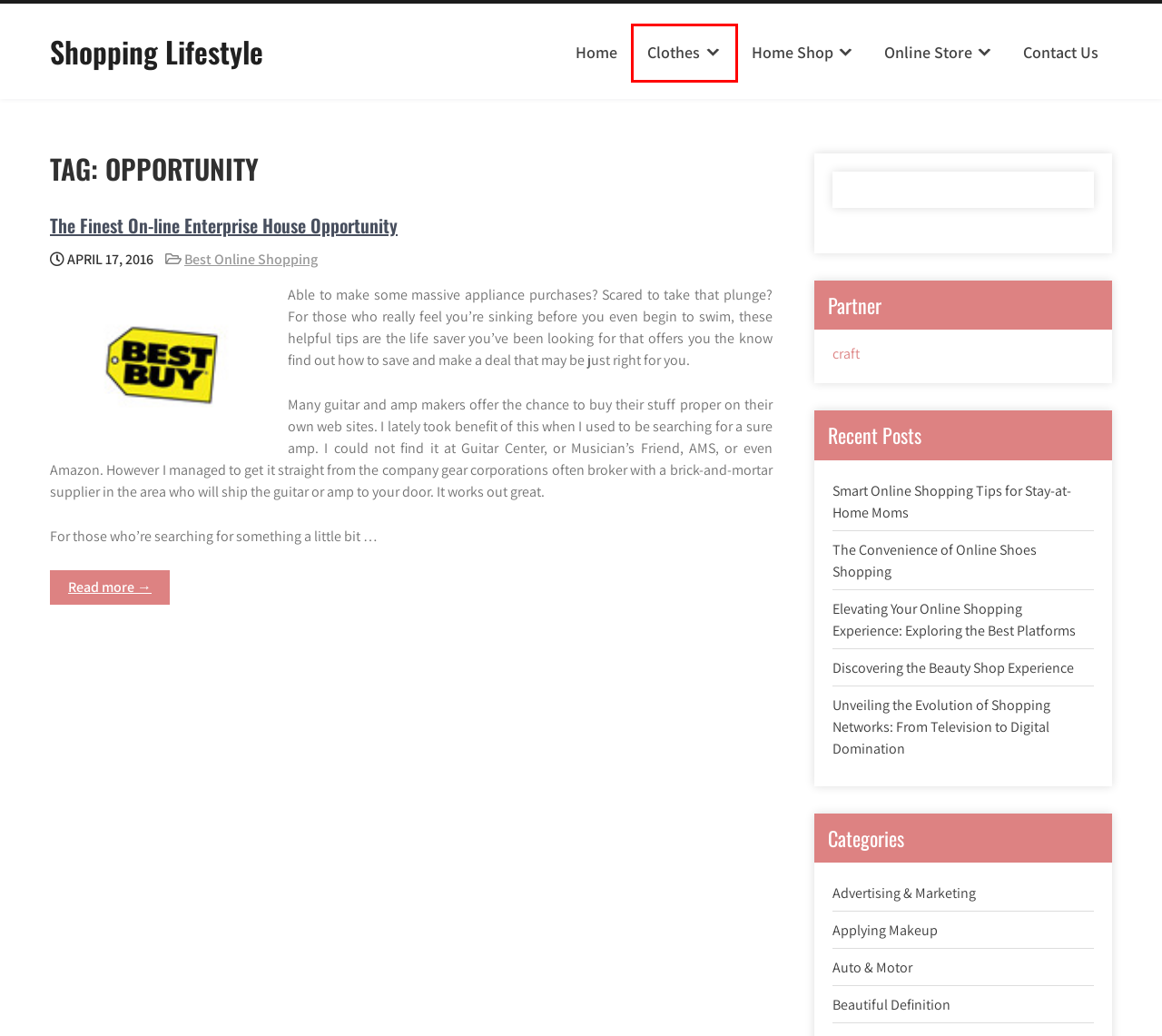You have a screenshot of a webpage with an element surrounded by a red bounding box. Choose the webpage description that best describes the new page after clicking the element inside the red bounding box. Here are the candidates:
A. Beautiful Definition Archives - Shopping Lifestyle
B. Applying Makeup Archives - Shopping Lifestyle
C. Discovering the Beauty Shop Experience - Shopping Lifestyle
D. Auto & Motor Archives - Shopping Lifestyle
E. Smart Online Shopping Tips for Stay-at-Home Moms - Shopping Lifestyle
F. Shopping Lifestyle -
G. Clothes Archives - Shopping Lifestyle
H. Contact Us - Shopping Lifestyle

G